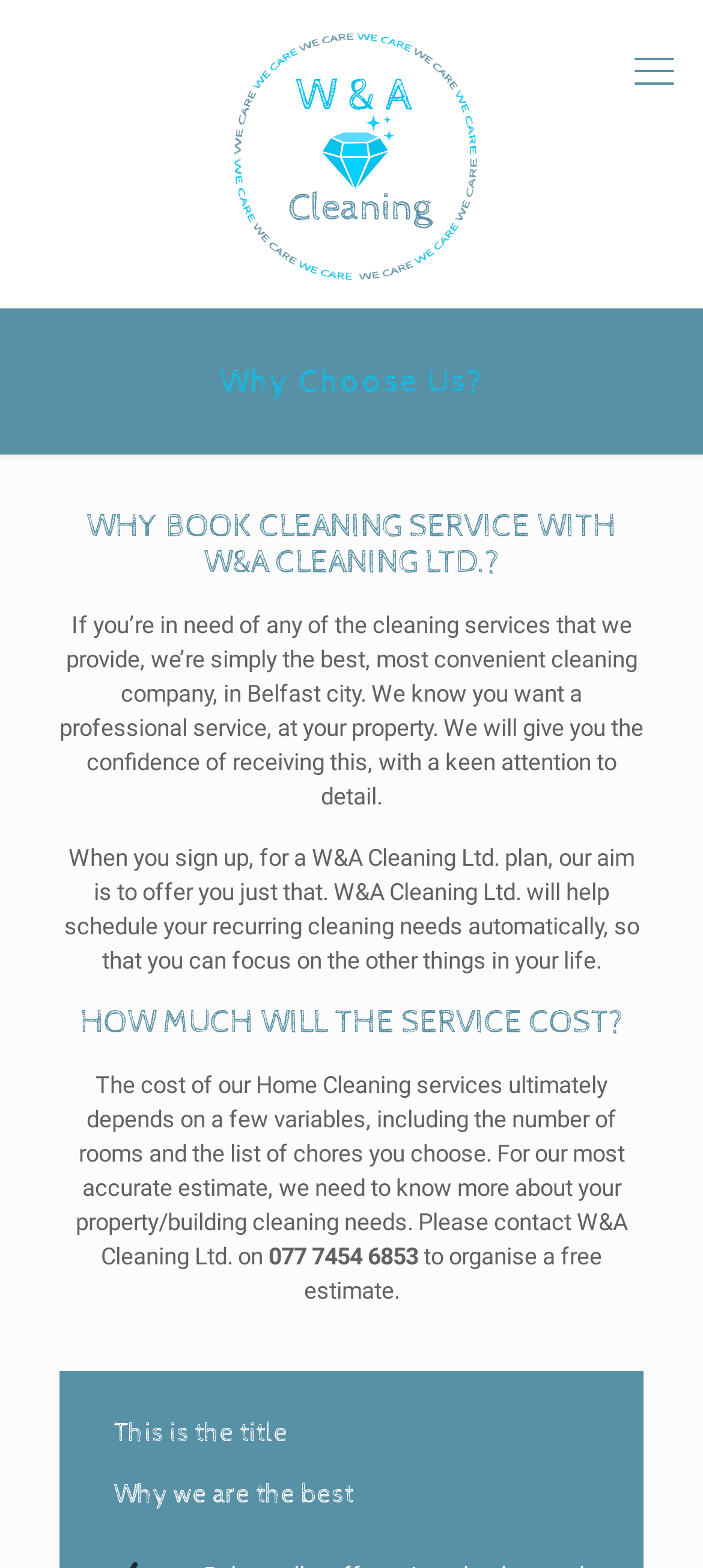Elaborate on the webpage's design and content in a detailed caption.

The webpage is about WA Cleaning Limited, a cleaning service company in Belfast city. At the top left corner, there is a logo of the company, "W and A Cleaning Final logo", which is also a link. On the top right corner, there is a "Mobile menu" link. 

Below the logo, there is a heading "Why Choose Us?" in the center of the page. Underneath this heading, there is a subheading "WHY BOOK CLEANING SERVICE WITH W&A CLEANING LTD.?" followed by two paragraphs of text. The first paragraph explains the company's goal of providing a professional cleaning service with attention to detail. The second paragraph describes how the company can help schedule recurring cleaning needs automatically.

Further down the page, there is another heading "HOW MUCH WILL THE SERVICE COST?" followed by a paragraph of text explaining that the cost of the service depends on variables such as the number of rooms and the list of chores. The company invites users to contact them for a free estimate, and provides a phone number "077 7454 6853" as a link.

At the bottom of the page, there are two more headings, "This is the title" and "Why we are the best", but they do not seem to have any corresponding text or content.